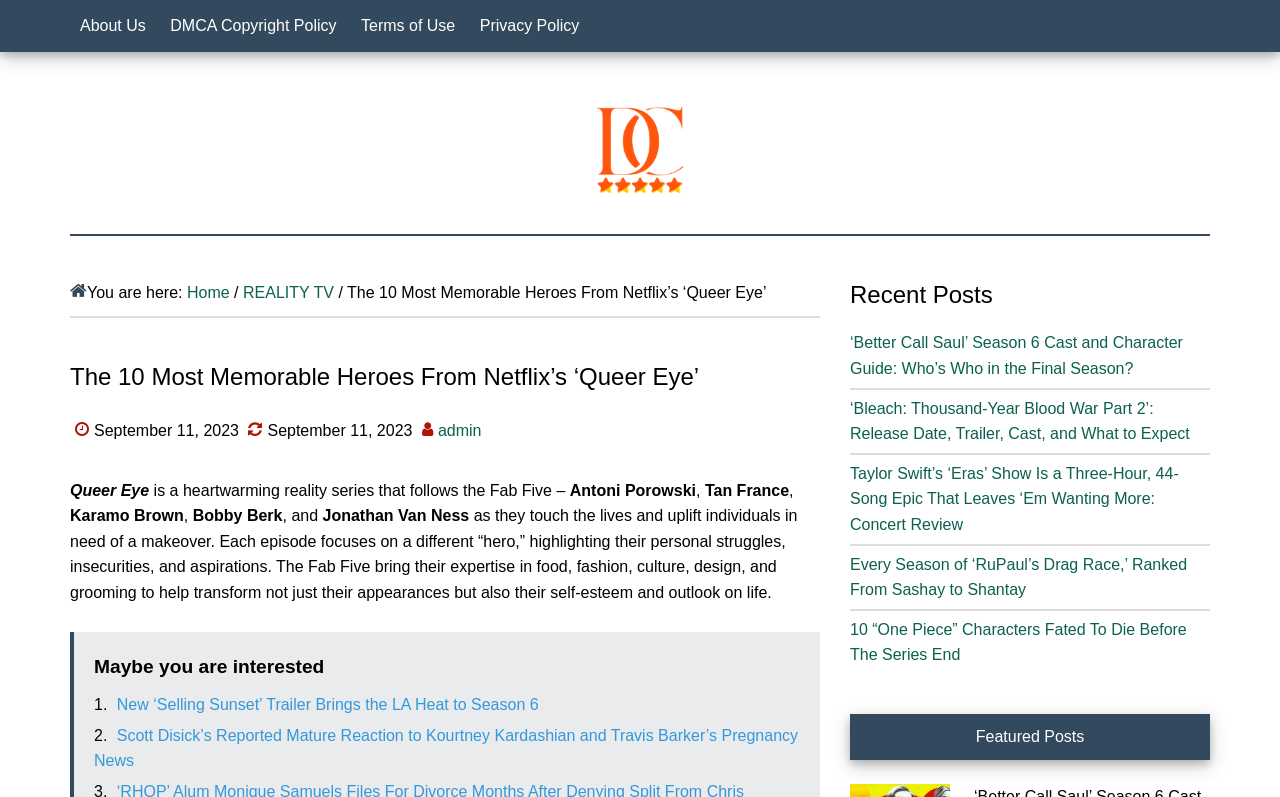Extract the bounding box coordinates of the UI element described: "admin". Provide the coordinates in the format [left, top, right, bottom] with values ranging from 0 to 1.

[0.342, 0.529, 0.376, 0.551]